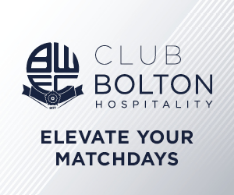What is the purpose of the graphic?
Please use the image to provide an in-depth answer to the question.

The graphic features the text 'ELEVATE YOUR MATCHDAYS' which suggests that the purpose of the graphic is to invite fans to enjoy a premium hospitality experience, and the overall design and atmosphere of the graphic also support this conclusion.